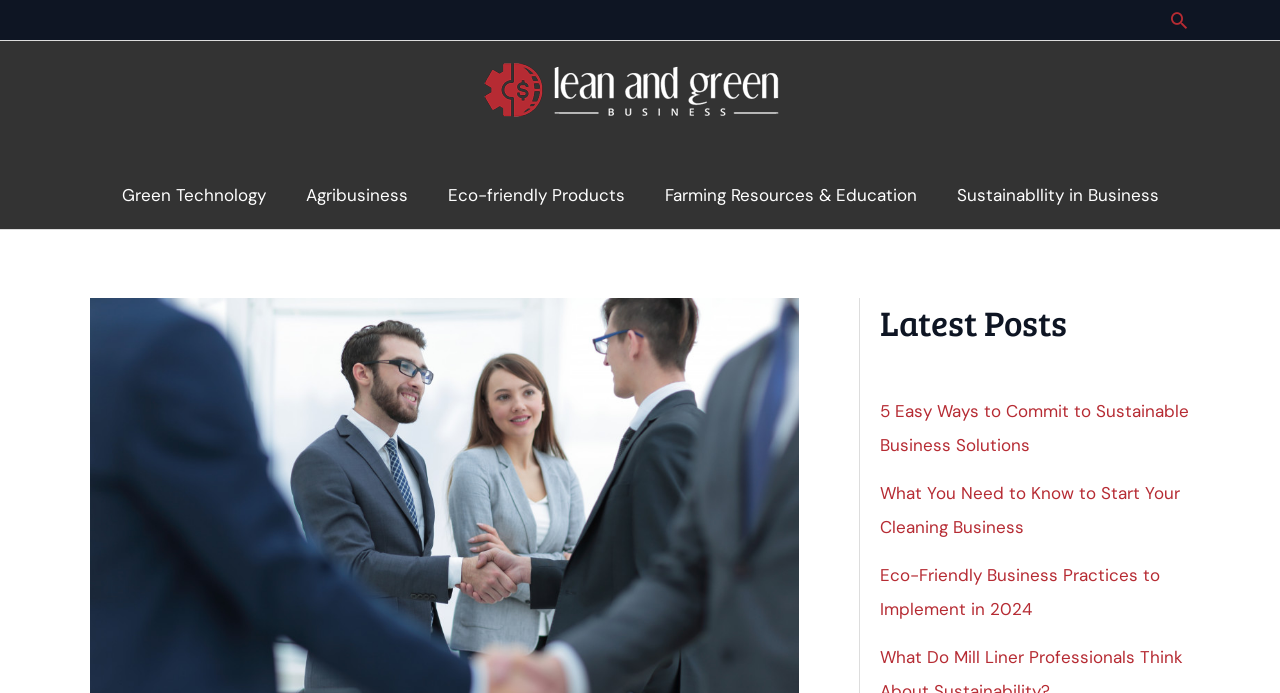Determine the bounding box coordinates for the area that needs to be clicked to fulfill this task: "Search for something". The coordinates must be given as four float numbers between 0 and 1, i.e., [left, top, right, bottom].

[0.912, 0.013, 0.93, 0.045]